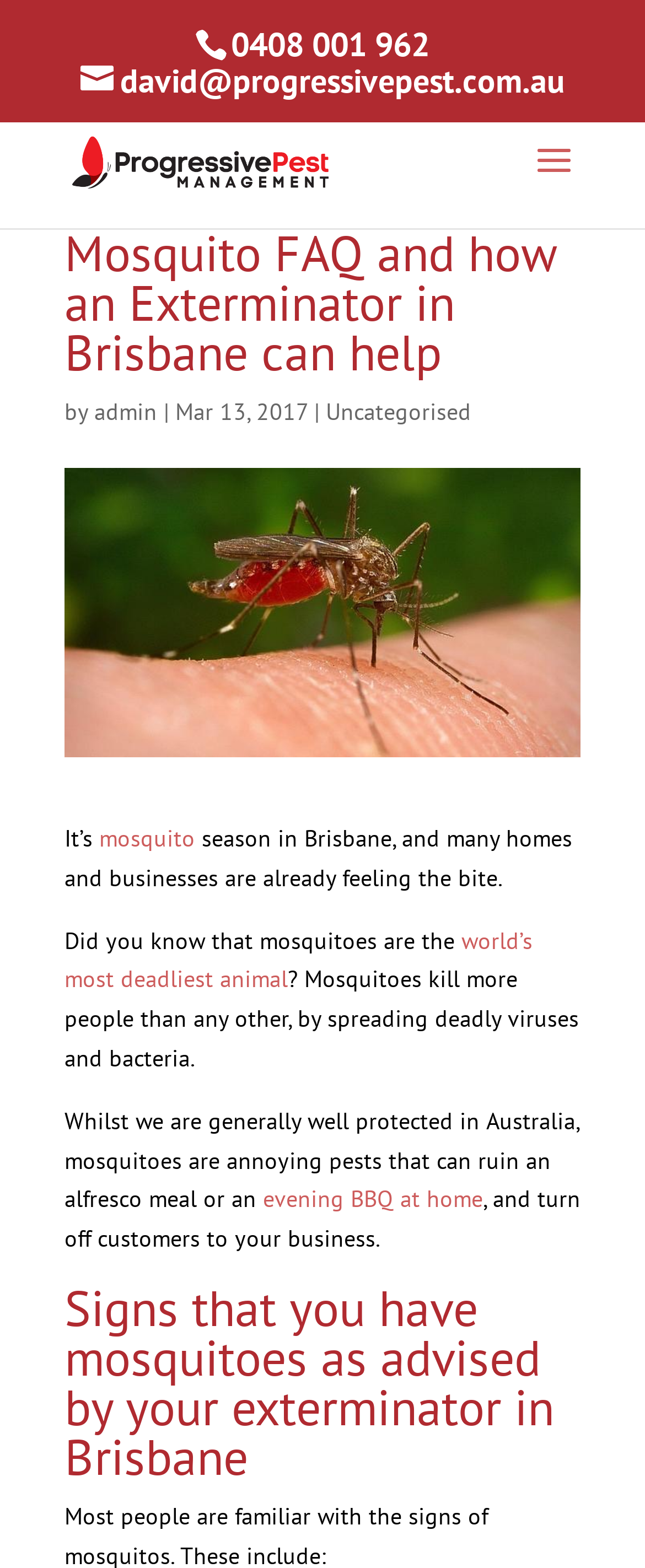By analyzing the image, answer the following question with a detailed response: What is the phone number on the webpage?

I found the phone number by looking at the link element with the text '0408 001 962' which has a bounding box coordinate of [0.358, 0.015, 0.665, 0.042].